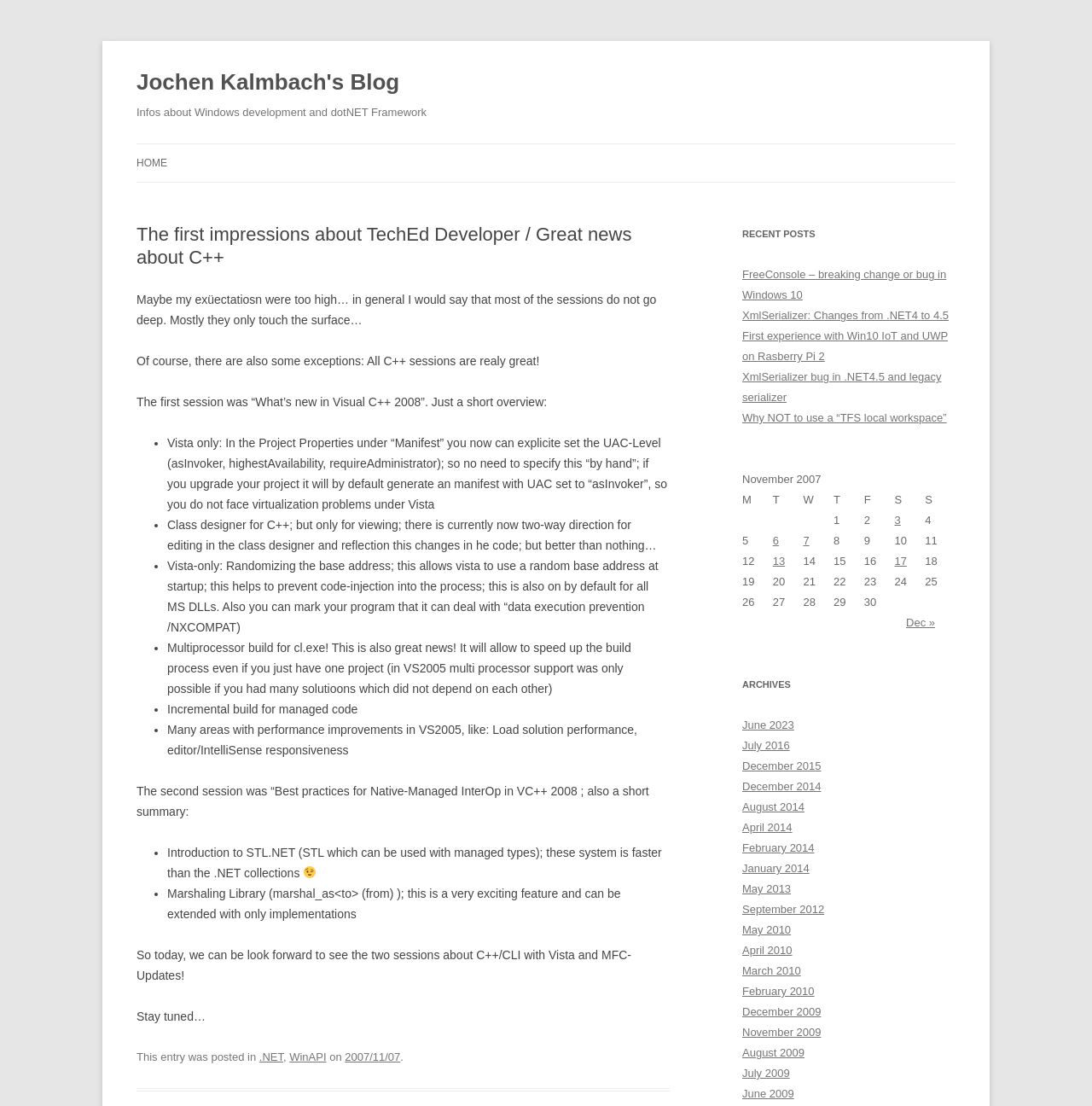Using a single word or phrase, answer the following question: 
What is the title of the blog?

Jochen Kalmbach's Blog